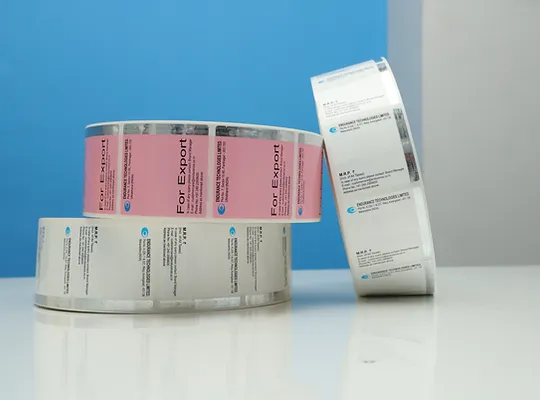Please answer the following question as detailed as possible based on the image: 
How many rolls of labels are stacked?

The image showcases three rolls of variously designed labels stacked on a sleek surface, which can be counted from the visual representation.